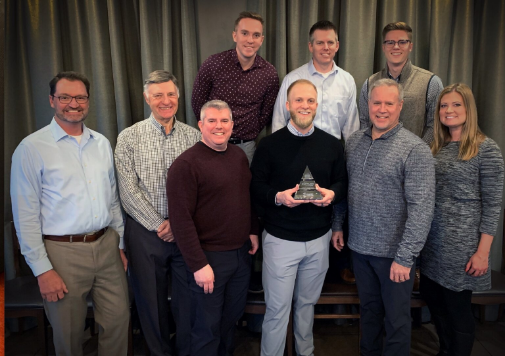Offer an in-depth description of the image shown.

The image captures a group of nine individuals standing together, likely celebrating a significant achievement or milestone. At the center, one person is prominently holding a triangular award, suggesting recognition for excellence or achievement. The group appears to be in a professional setting, possibly during a company event or gathering. 

The individuals are dressed in a variety of smart-casual to business attire, indicating a professional atmosphere. The backdrop features draped fabric, adding an elegant touch to the scene. The expressions of the group members are positive, showcasing pride and camaraderie. This image reflects the dedication of the EMS Partners team, a trusted manufacturer’s representative renowned for connecting clients with innovative products and services to enhance productivity and reliability in various industries.